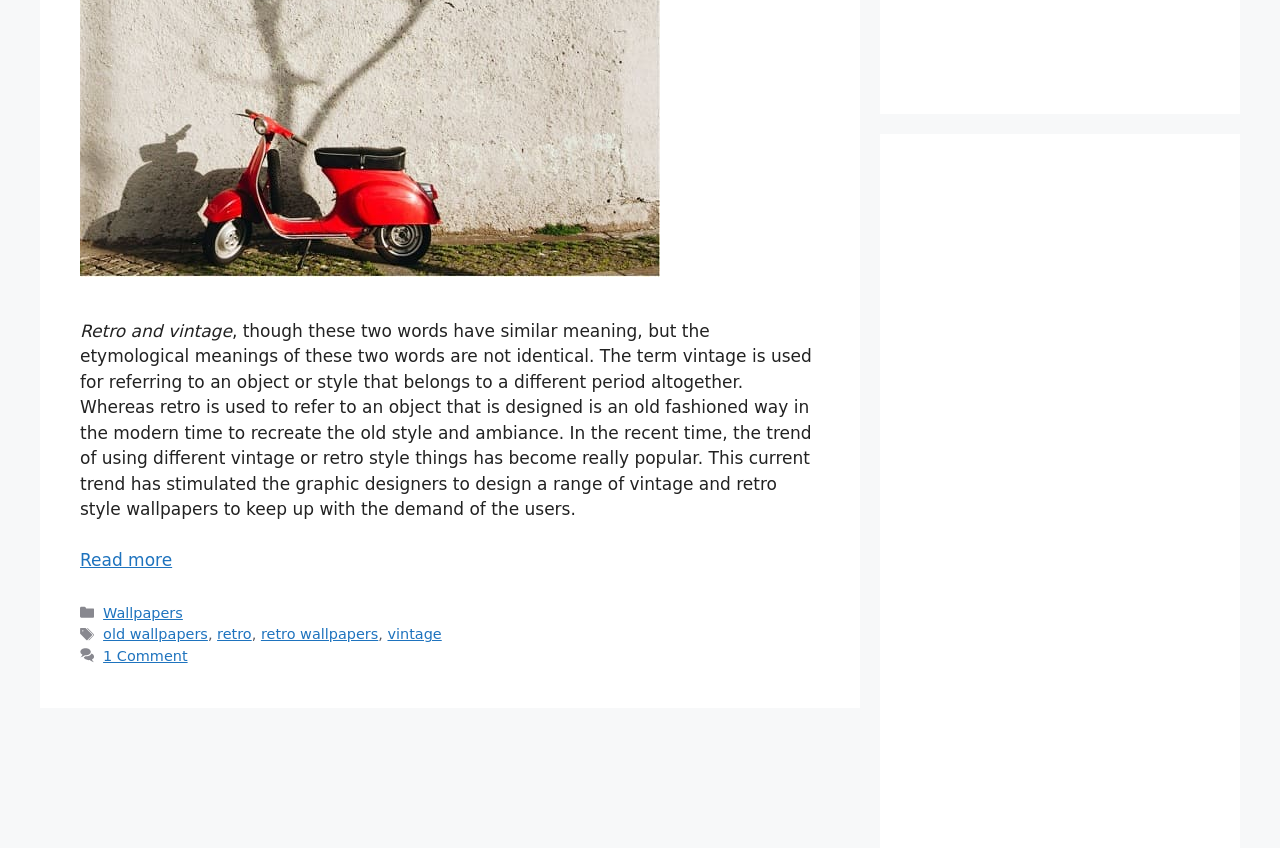Given the element description vintage, predict the bounding box coordinates for the UI element in the webpage screenshot. The format should be (top-left x, top-left y, bottom-right x, bottom-right y), and the values should be between 0 and 1.

[0.303, 0.739, 0.345, 0.757]